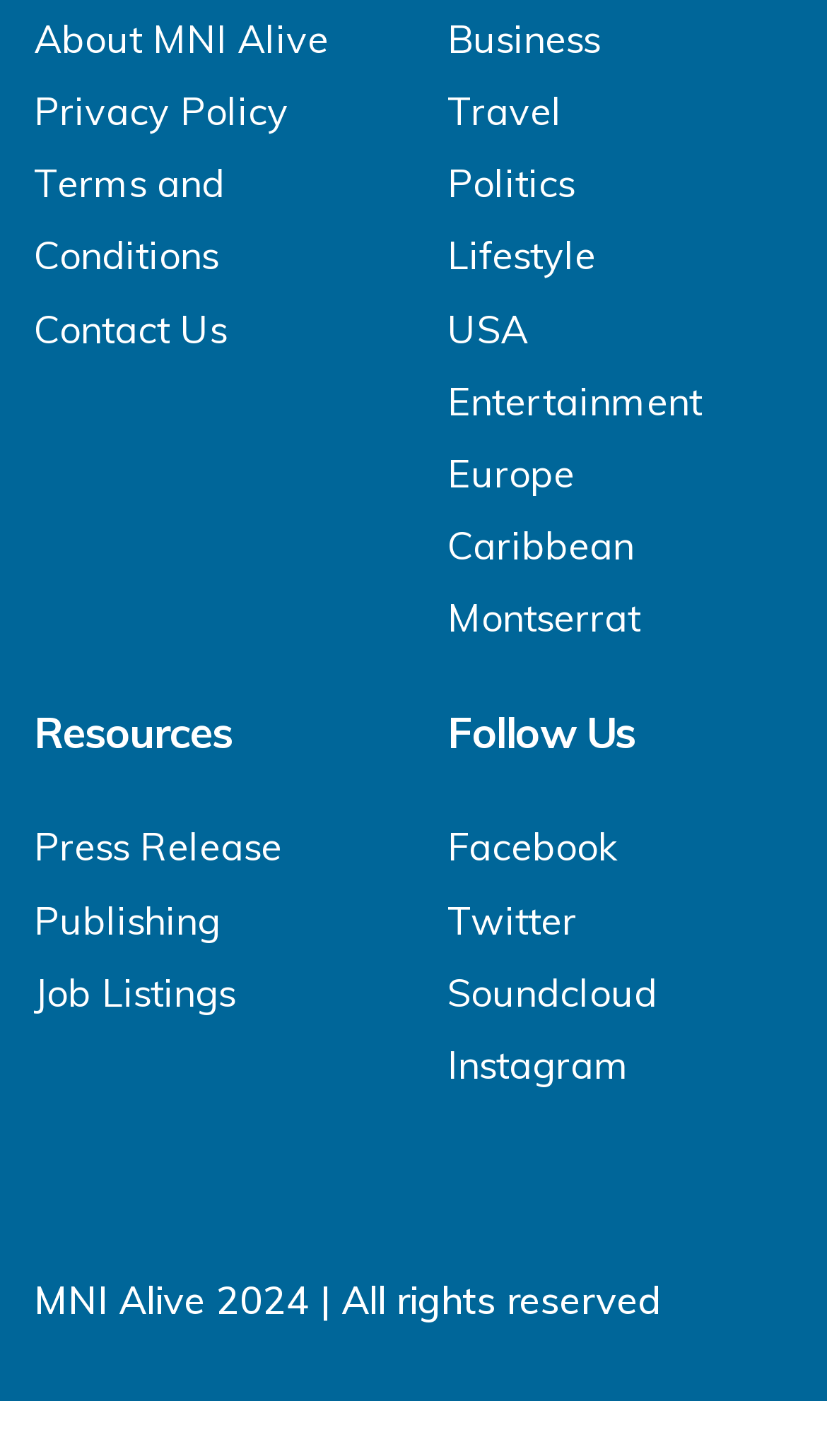Please identify the bounding box coordinates of the element's region that needs to be clicked to fulfill the following instruction: "Follow MNI Alive on Facebook". The bounding box coordinates should consist of four float numbers between 0 and 1, i.e., [left, top, right, bottom].

[0.541, 0.565, 0.749, 0.599]